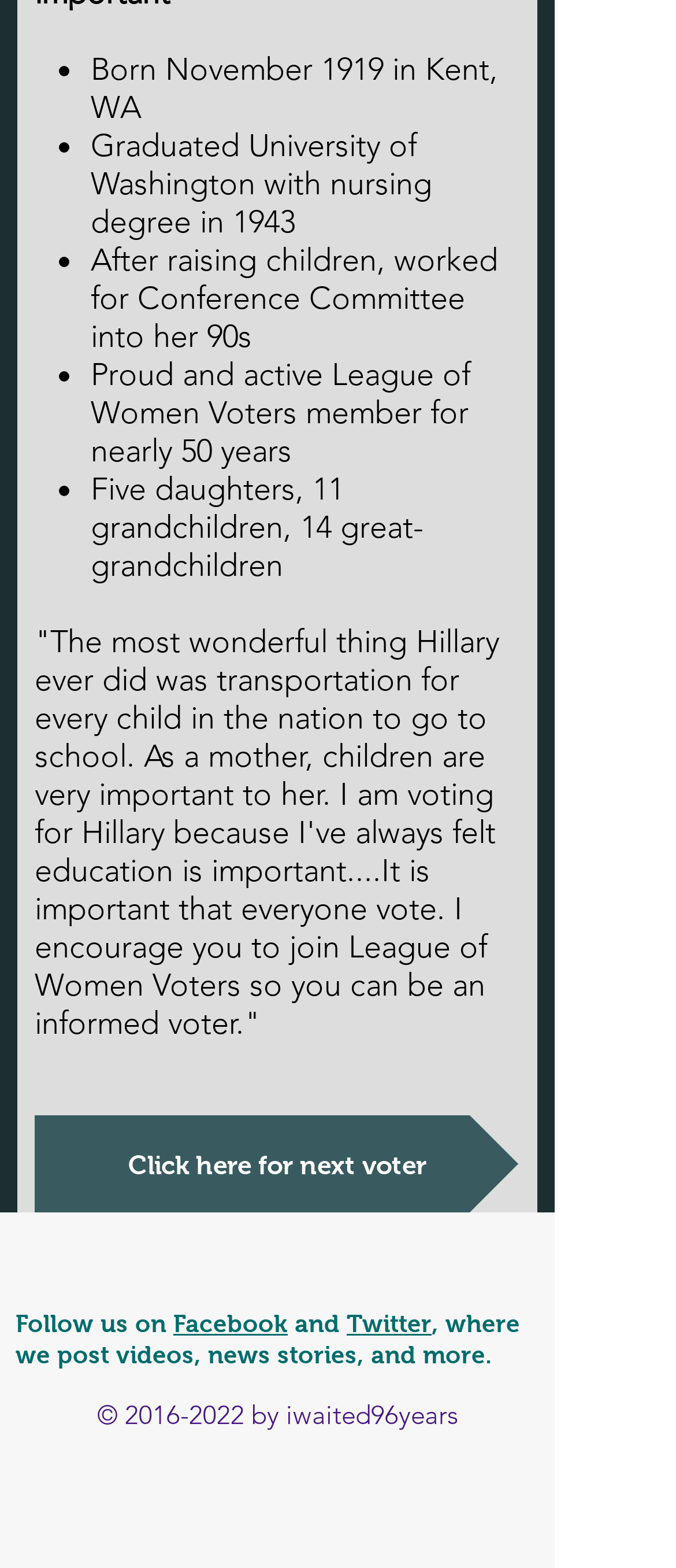From the screenshot, find the bounding box of the UI element matching this description: "Click here for next voter". Supply the bounding box coordinates in the form [left, top, right, bottom], each a float between 0 and 1.

[0.051, 0.711, 0.769, 0.773]